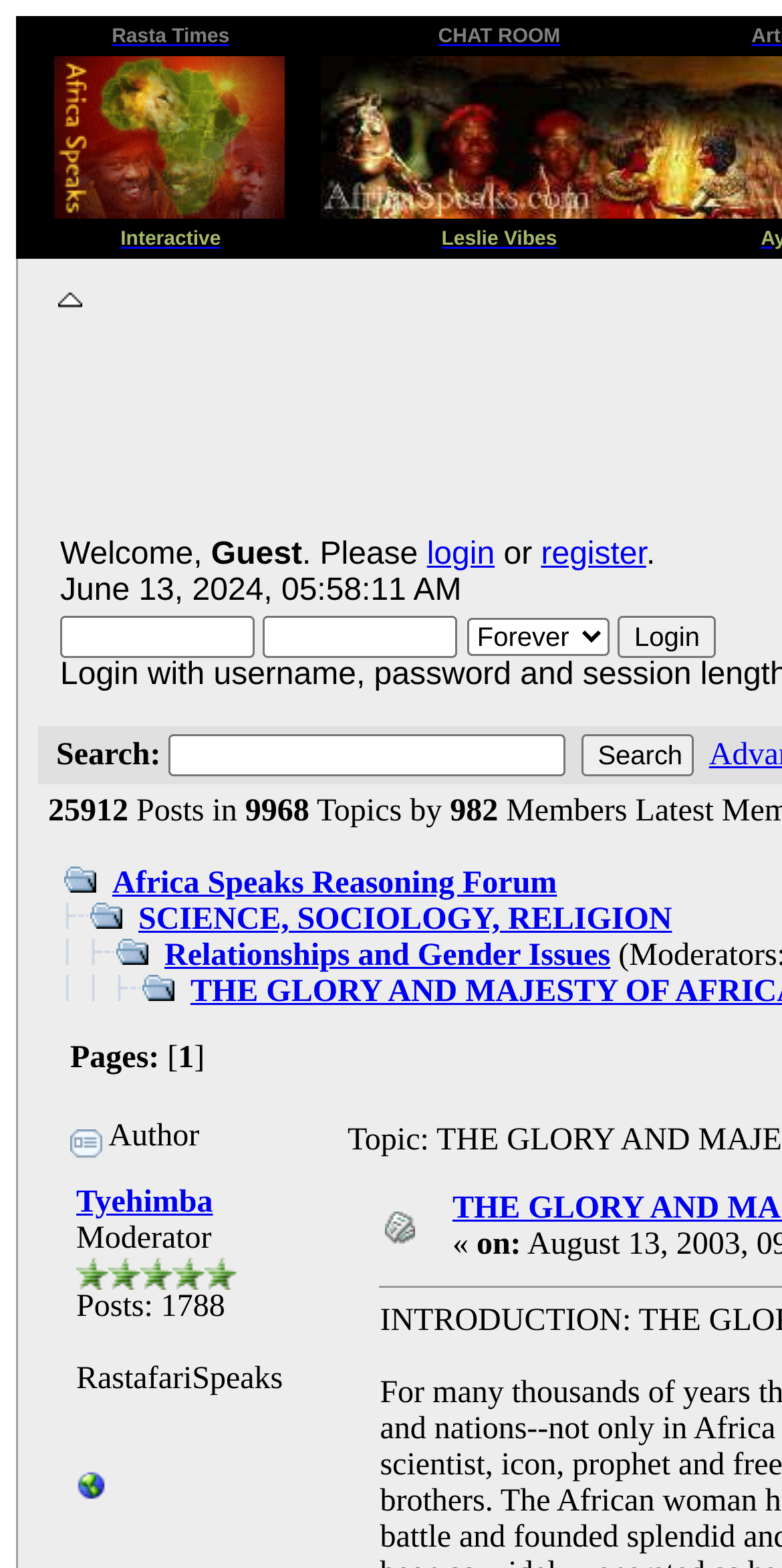Given the description "Leslie Vibes", determine the bounding box of the corresponding UI element.

[0.565, 0.139, 0.712, 0.161]